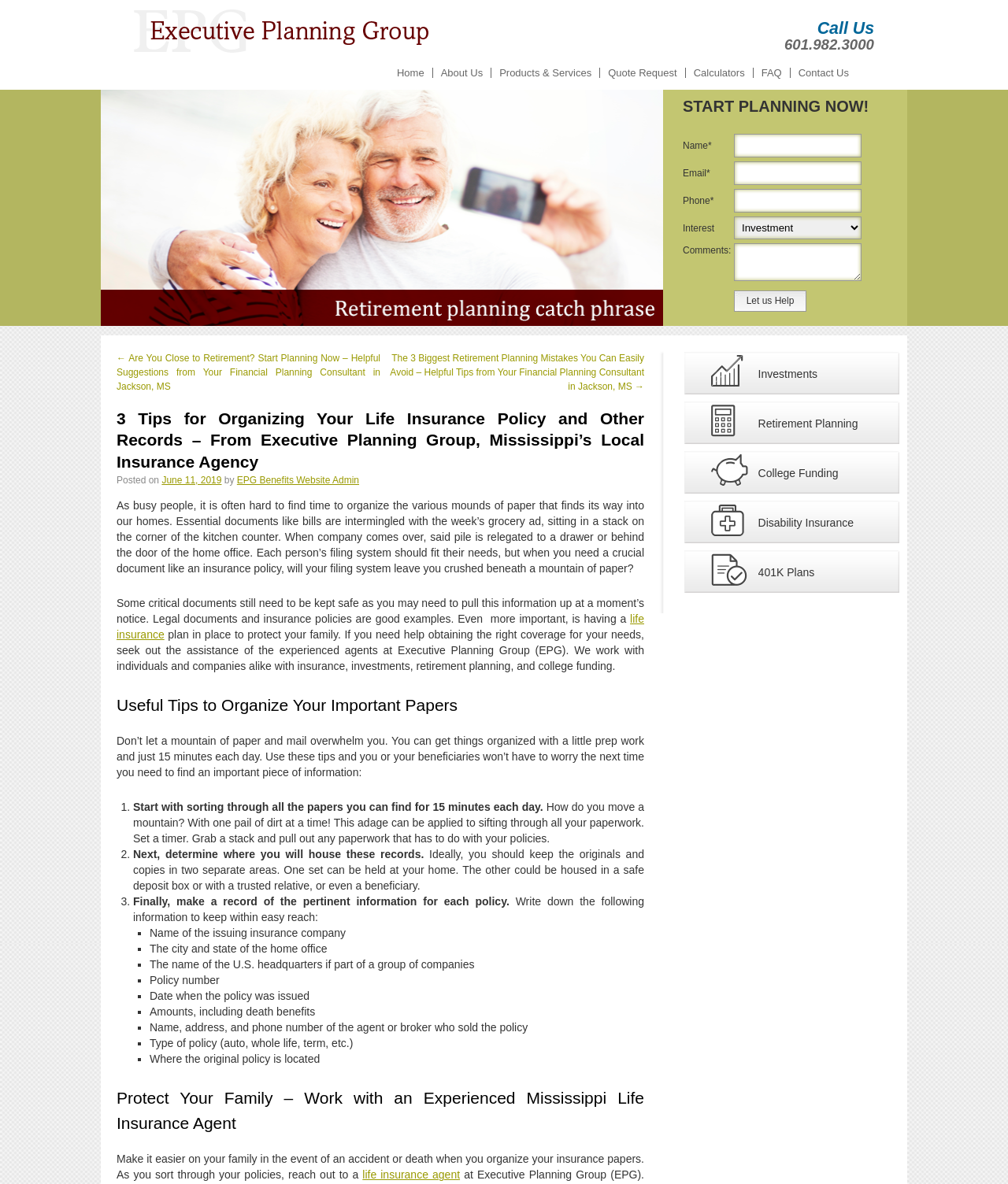Please give the bounding box coordinates of the area that should be clicked to fulfill the following instruction: "Click the 'Let us Help' button". The coordinates should be in the format of four float numbers from 0 to 1, i.e., [left, top, right, bottom].

[0.728, 0.245, 0.8, 0.263]